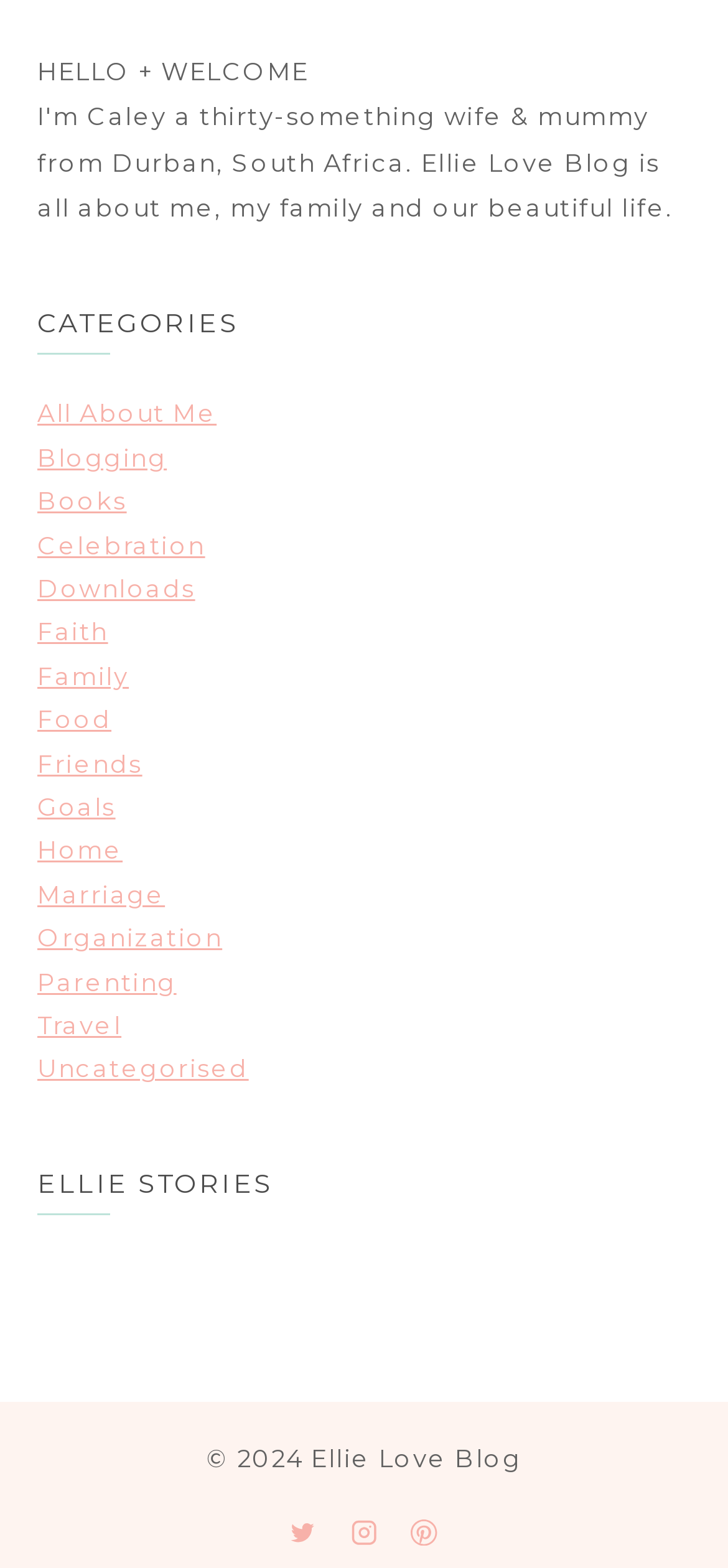What is the name of the blog?
Utilize the information in the image to give a detailed answer to the question.

I found the copyright information at the bottom of the page, which mentions 'Ellie Love Blog'.